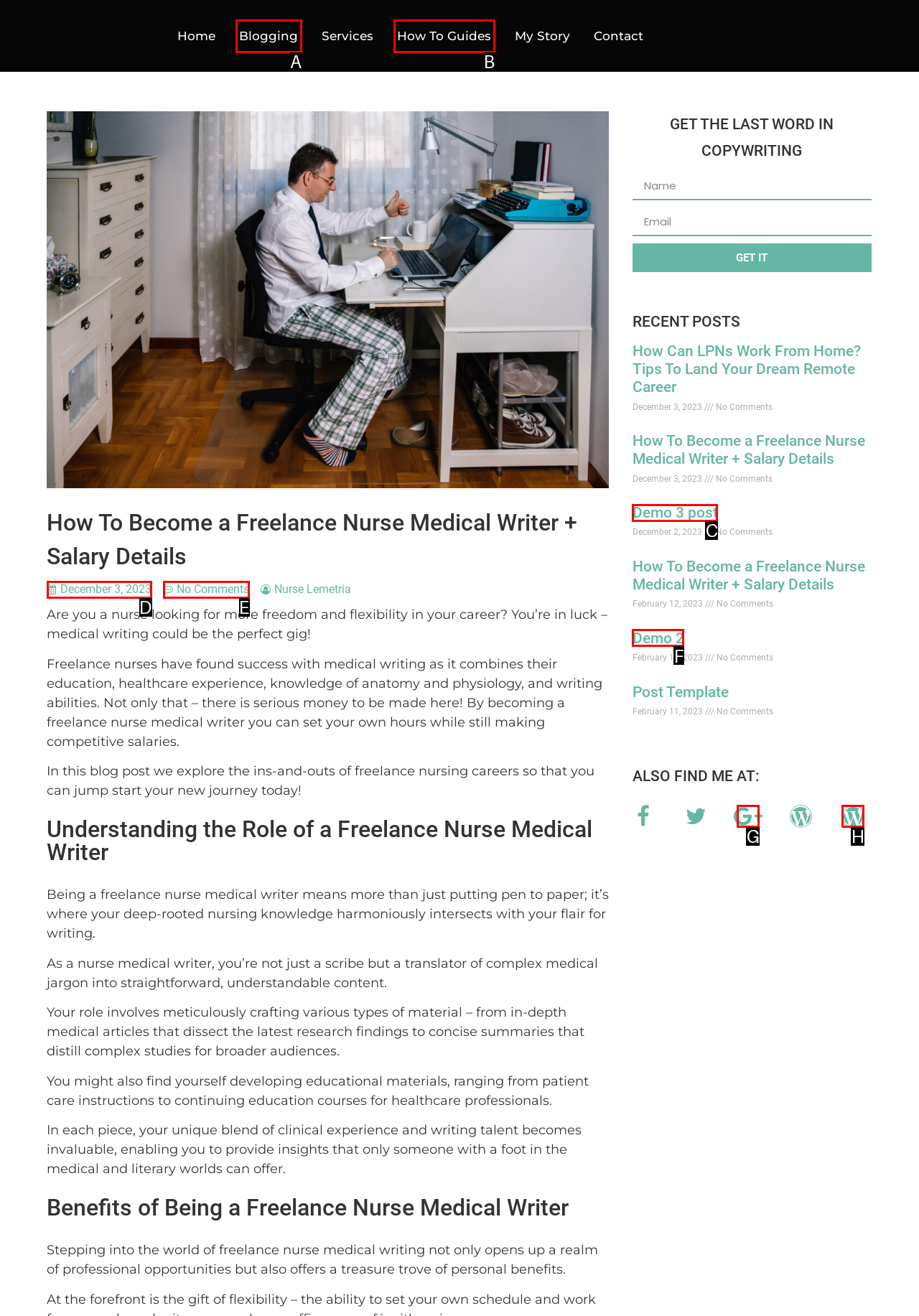Determine which option matches the description: December 3, 2023. Answer using the letter of the option.

D